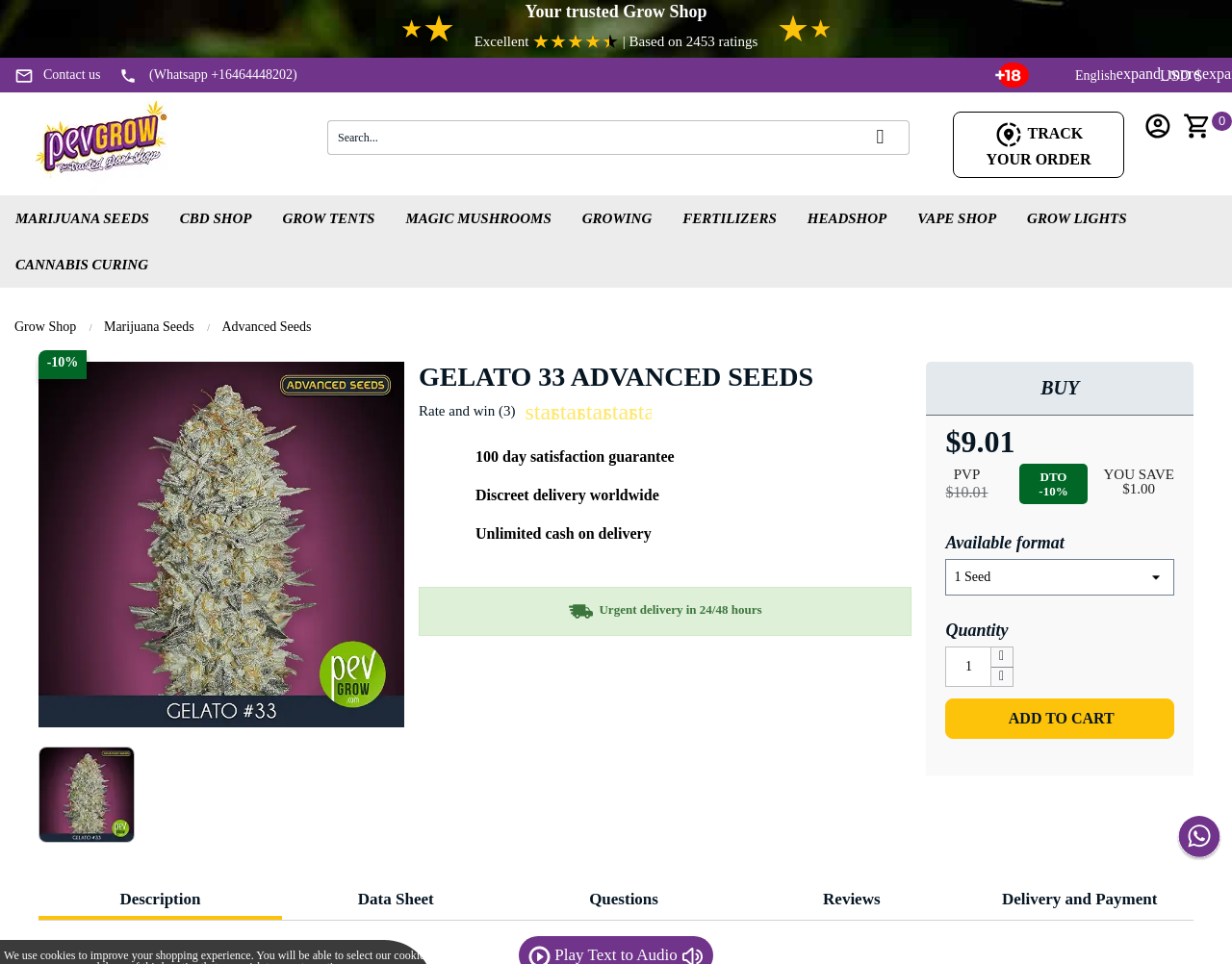What is the name of the marijuana seeds?
Give a detailed response to the question by analyzing the screenshot.

The name of the marijuana seeds can be found in the heading 'GELATO 33 ADVANCED SEEDS' which is located in the middle of the webpage.